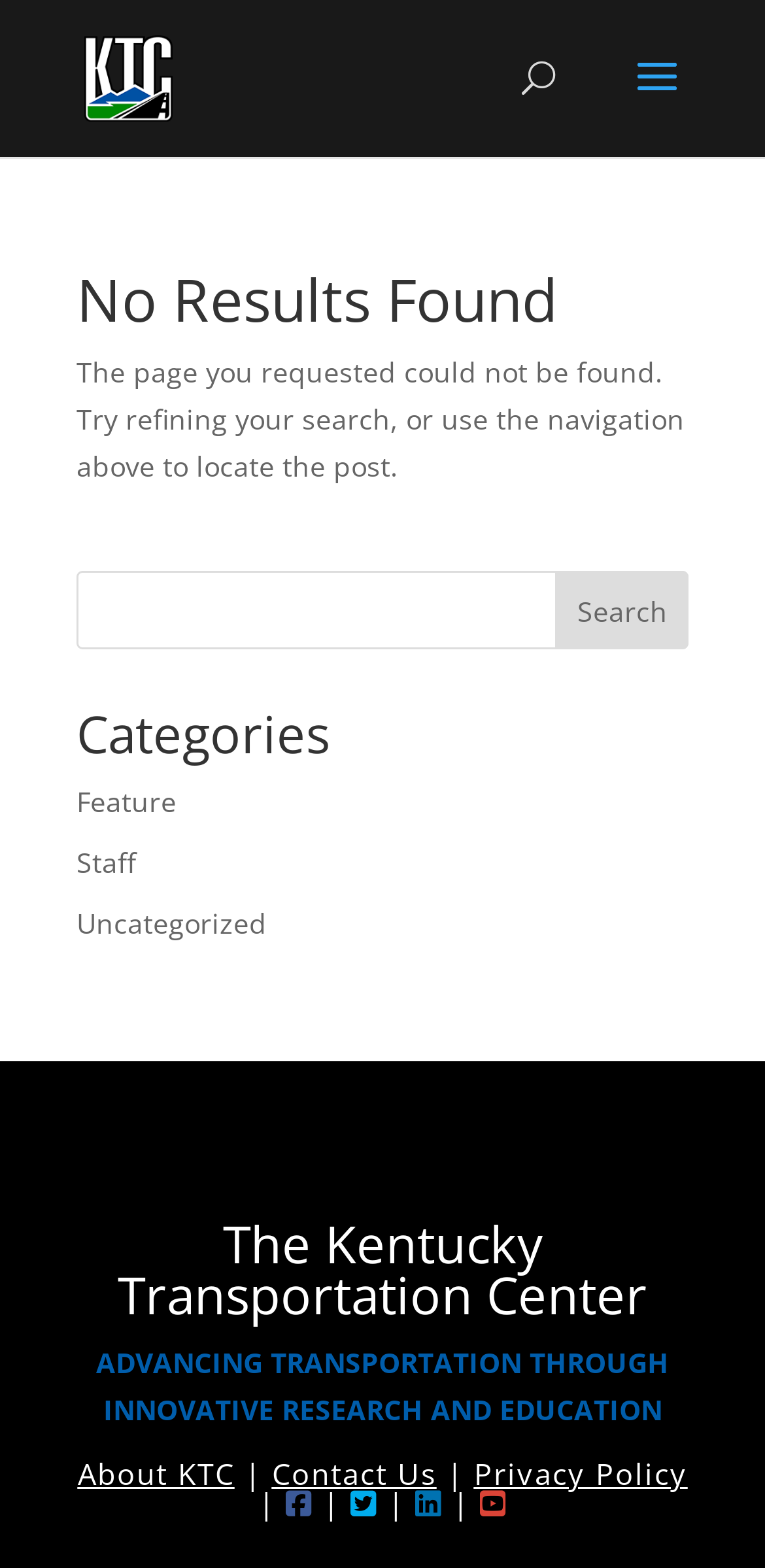Identify and provide the text of the main header on the webpage.

No Results Found